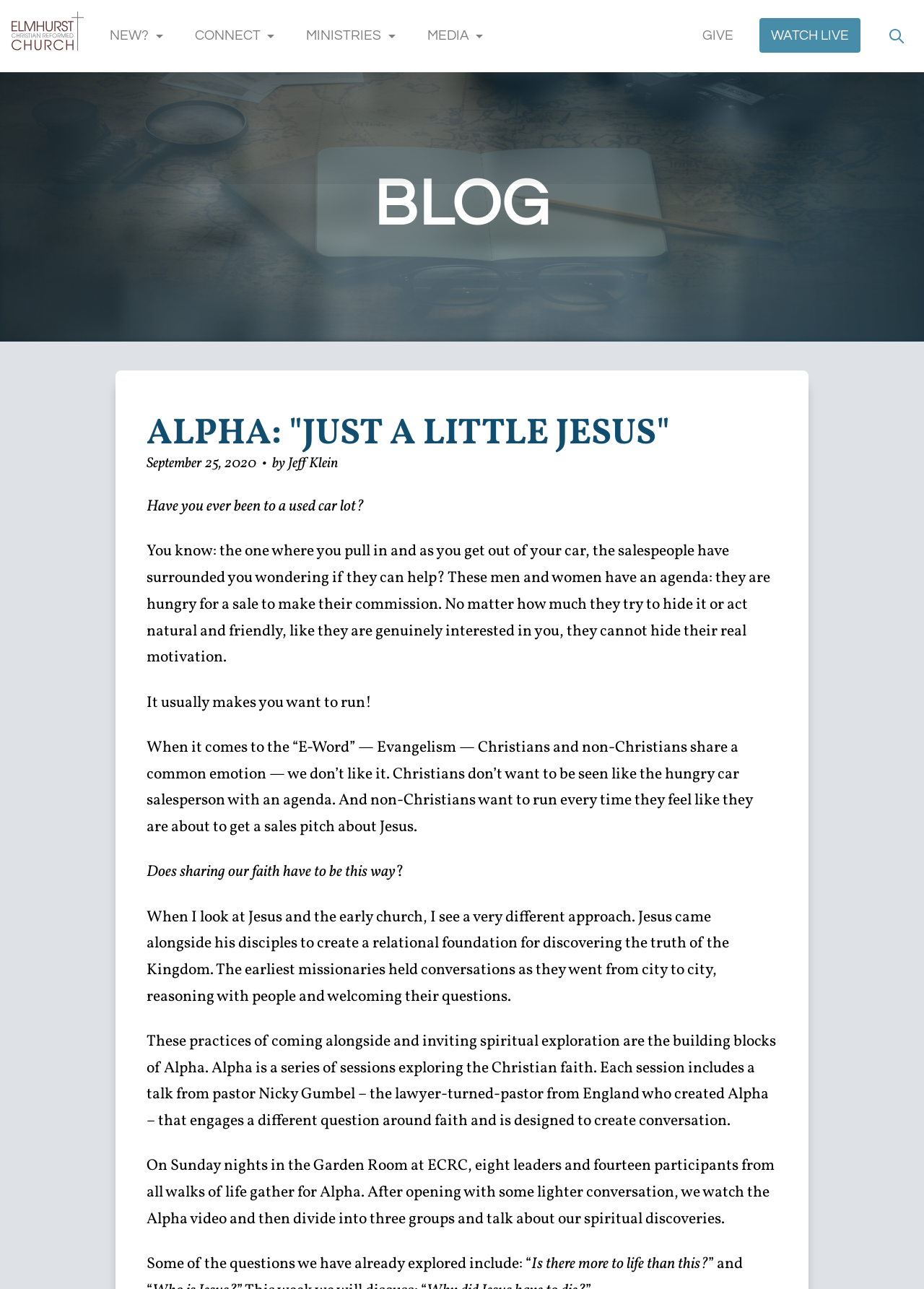Provide the bounding box coordinates of the HTML element described by the text: "Watch Live". The coordinates should be in the format [left, top, right, bottom] with values between 0 and 1.

[0.822, 0.014, 0.931, 0.041]